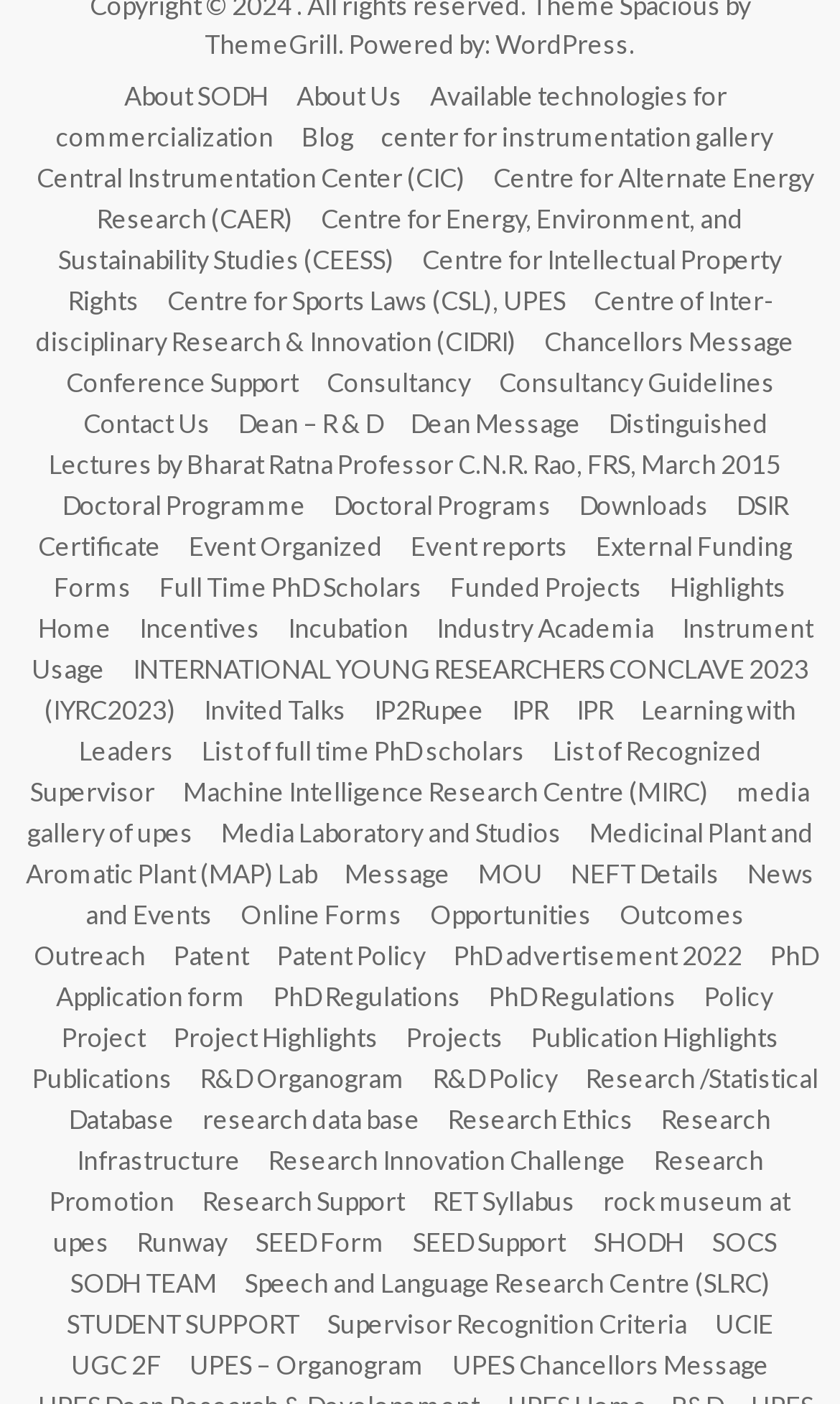Kindly determine the bounding box coordinates of the area that needs to be clicked to fulfill this instruction: "Read Chancellor's Message".

[0.635, 0.224, 0.958, 0.255]